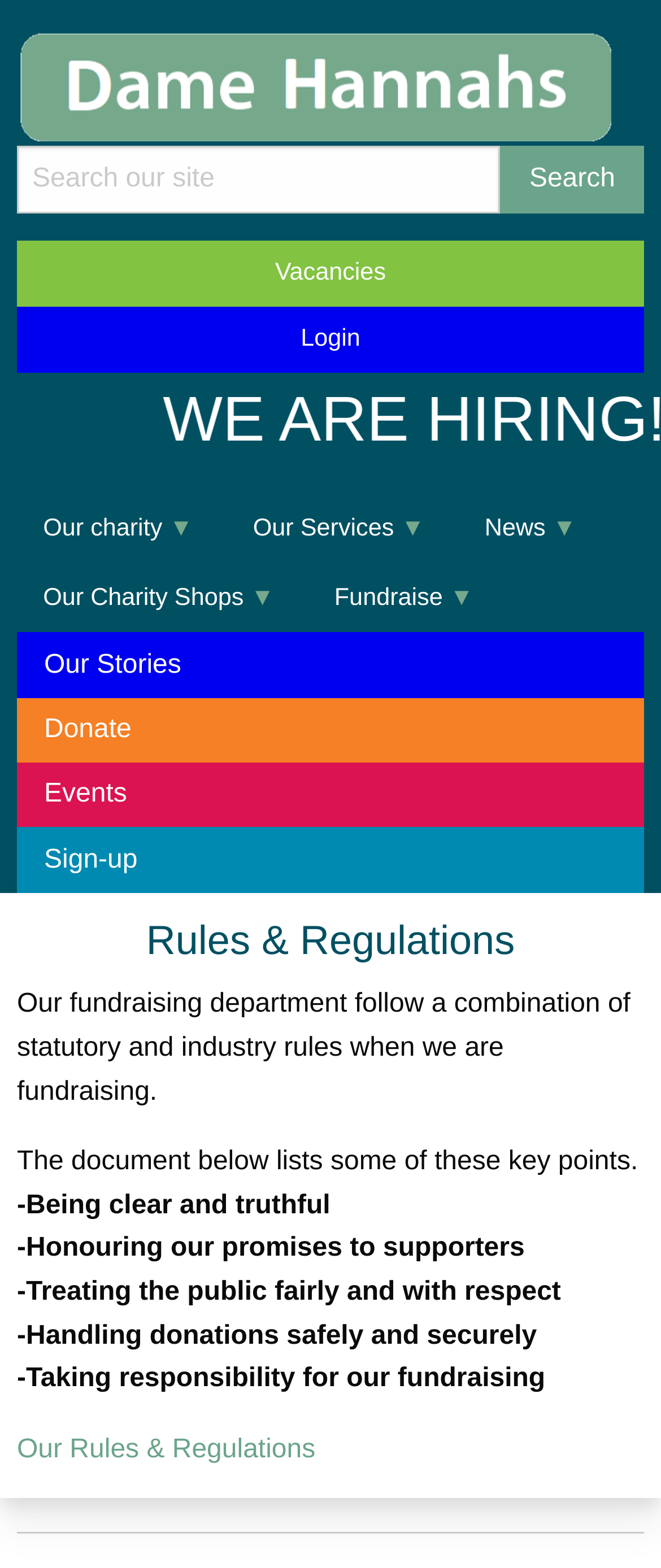What is the text of the button next to 'Our charity ▼'?
Please answer the question with as much detail and depth as you can.

The button next to 'Our charity ▼' has the same text 'Our charity ▼'. This button is located at the top of the webpage, and its bounding box coordinate is [0.026, 0.315, 0.332, 0.359].